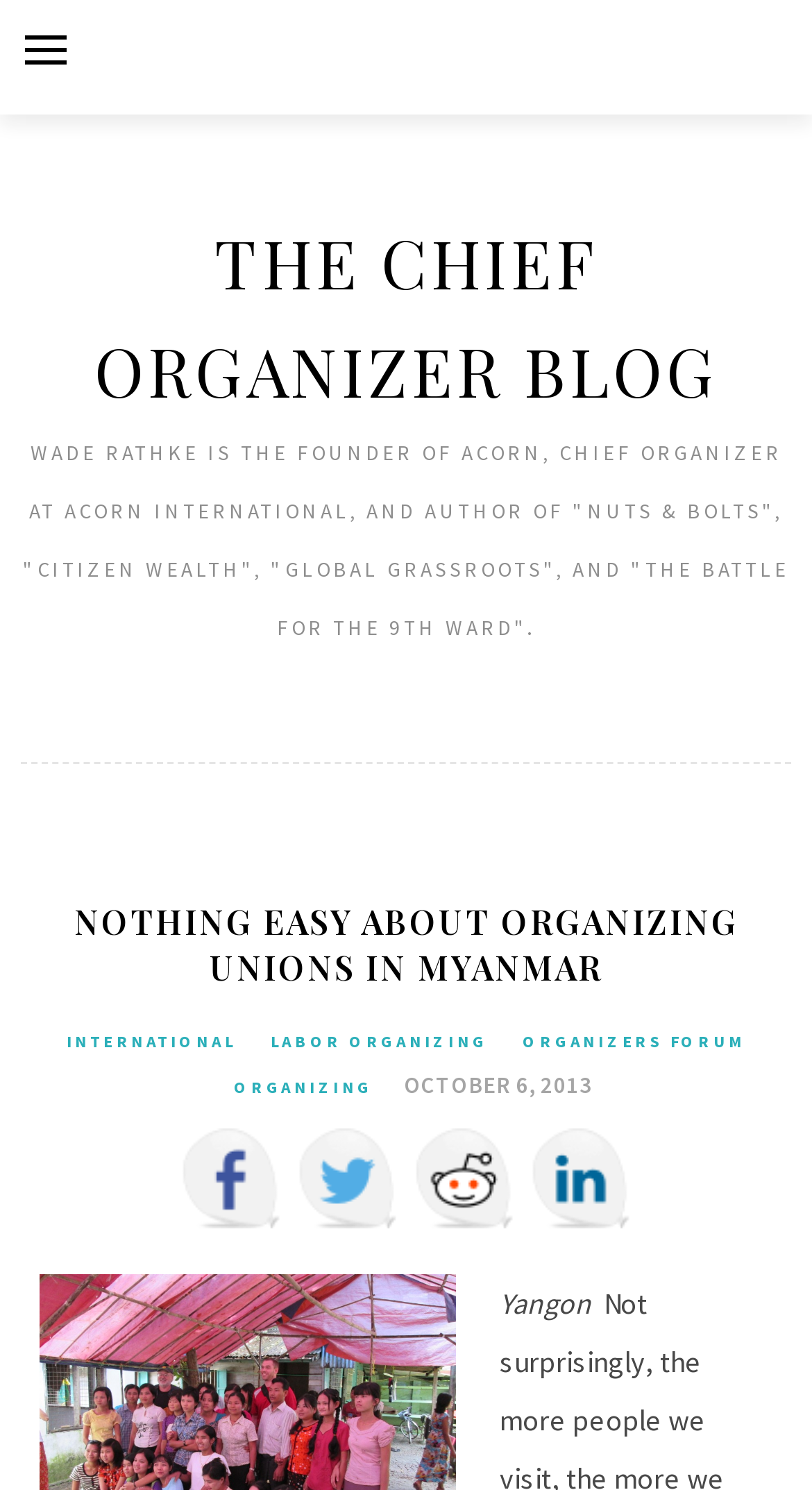Please identify the bounding box coordinates of the region to click in order to complete the task: "Visit THE CHIEF ORGANIZER BLOG". The coordinates must be four float numbers between 0 and 1, specified as [left, top, right, bottom].

[0.116, 0.145, 0.884, 0.278]